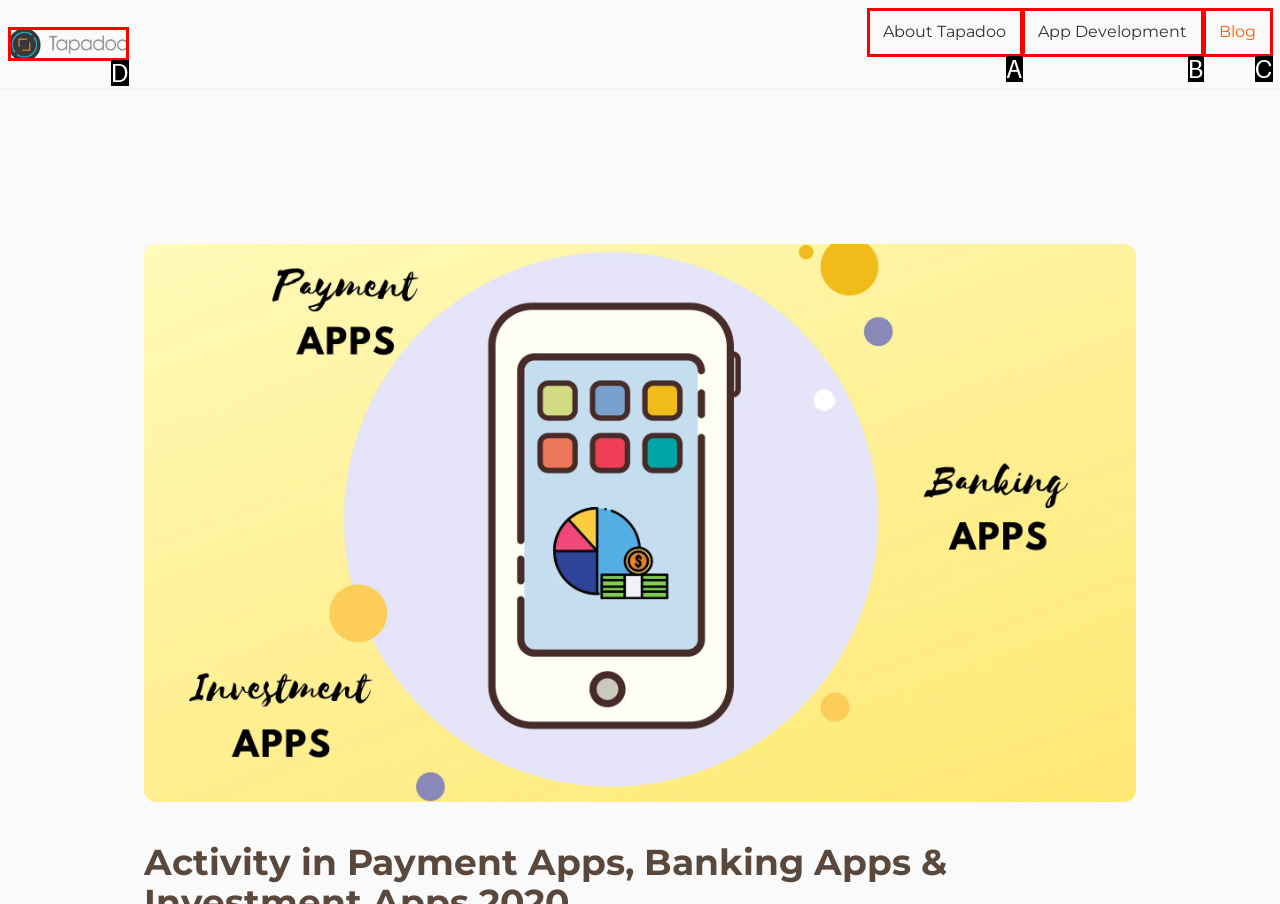Select the letter from the given choices that aligns best with the description: About Tapadoo. Reply with the specific letter only.

A